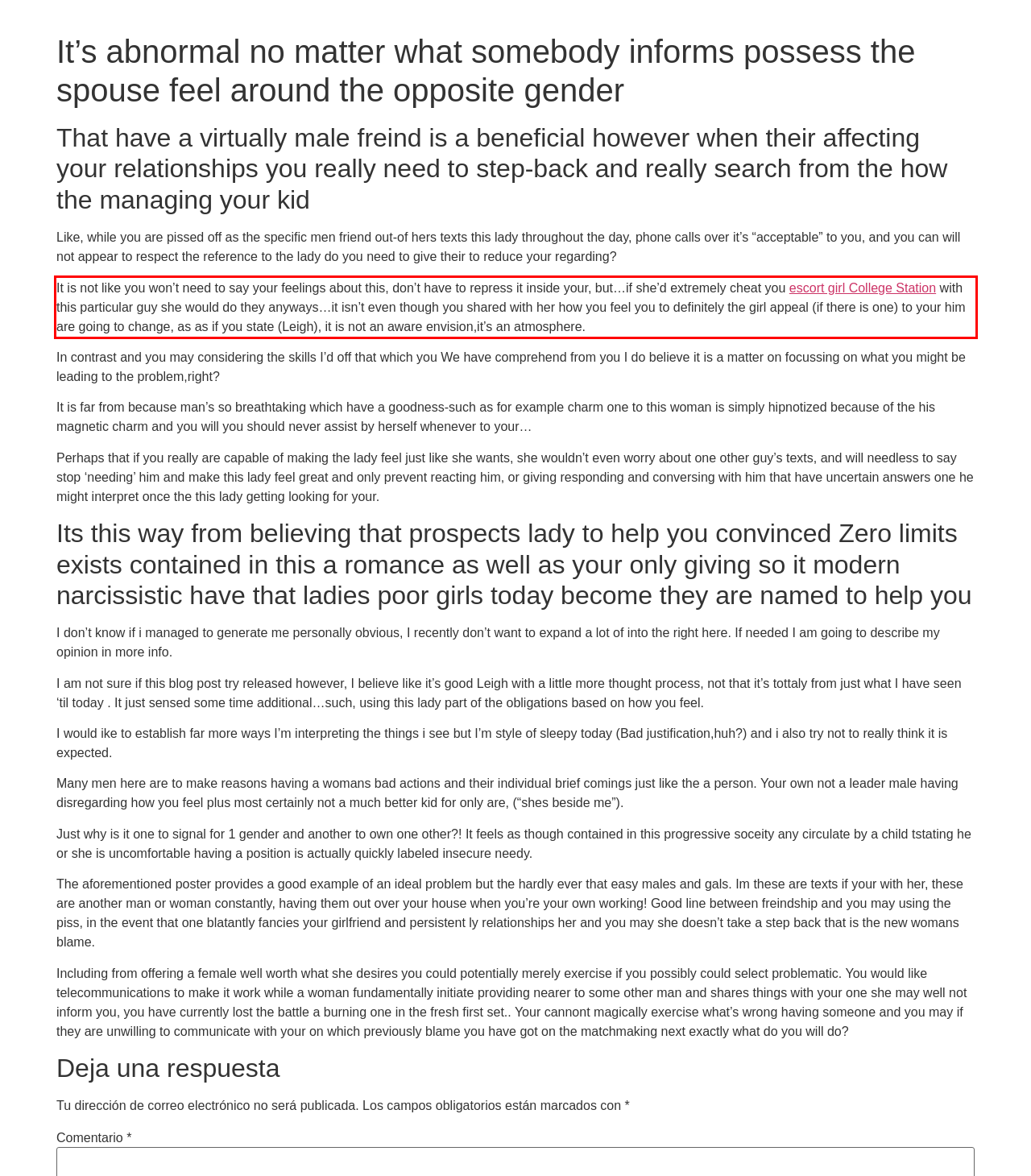From the provided screenshot, extract the text content that is enclosed within the red bounding box.

It is not like you won’t need to say your feelings about this, don’t have to repress it inside your, but…if she’d extremely cheat you escort girl College Station with this particular guy she would do they anyways…it isn’t even though you shared with her how you feel you to definitely the girl appeal (if there is one) to your him are going to change, as as if you state (Leigh), it is not an aware envision,it’s an atmosphere.